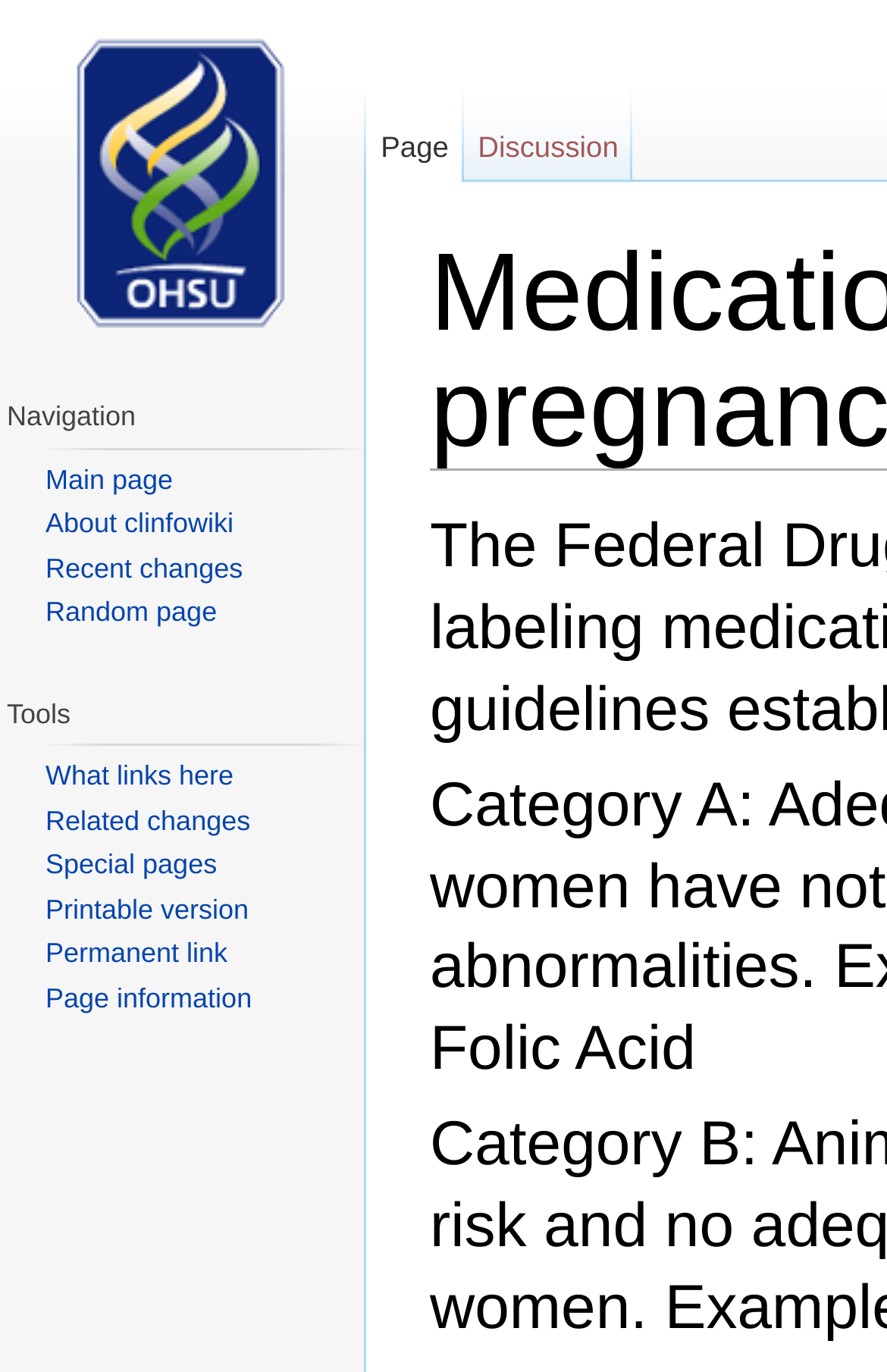Specify the bounding box coordinates of the area to click in order to follow the given instruction: "Read the article by Brad Watts."

None